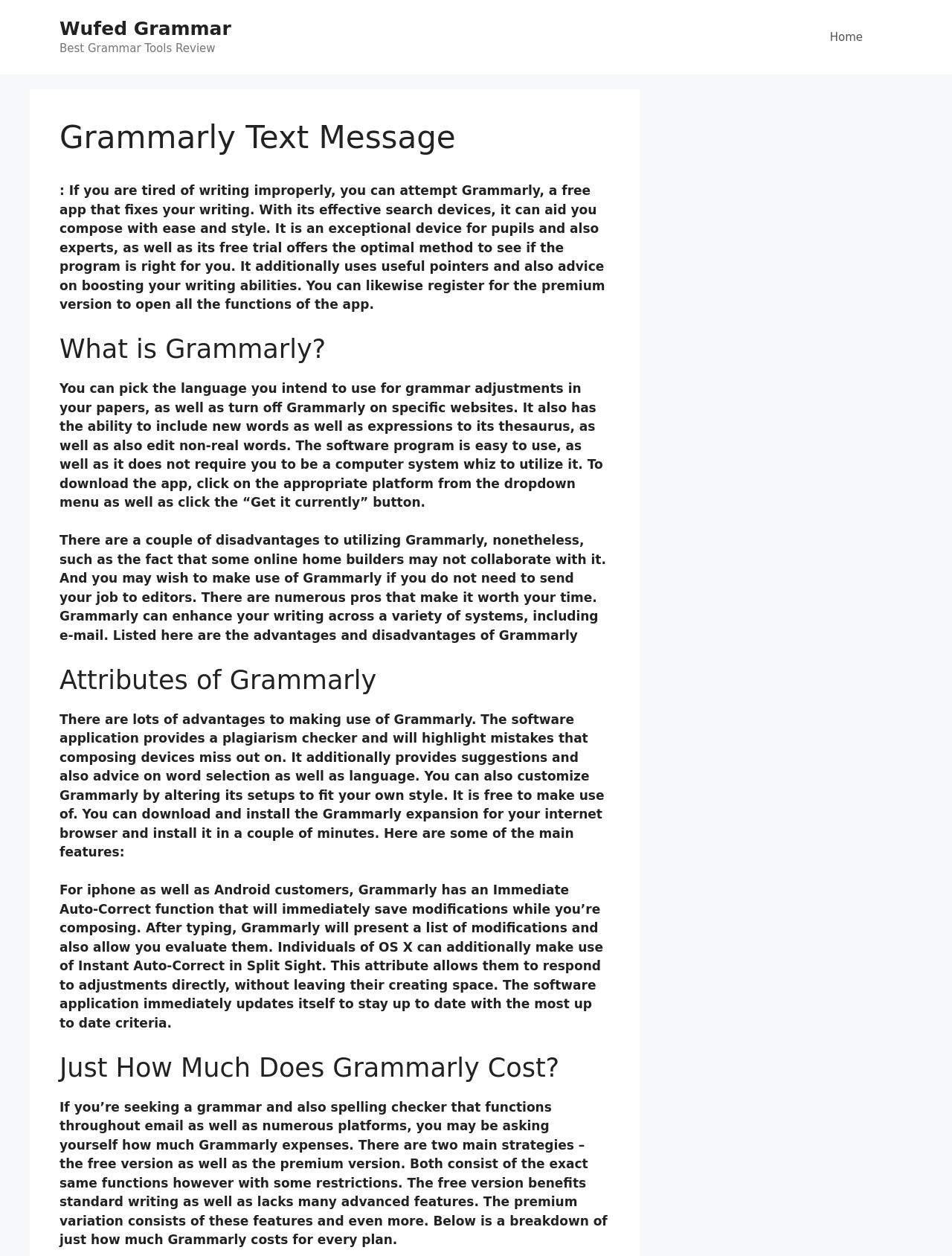What are the two main plans of Grammarly?
Refer to the image and respond with a one-word or short-phrase answer.

Free and premium